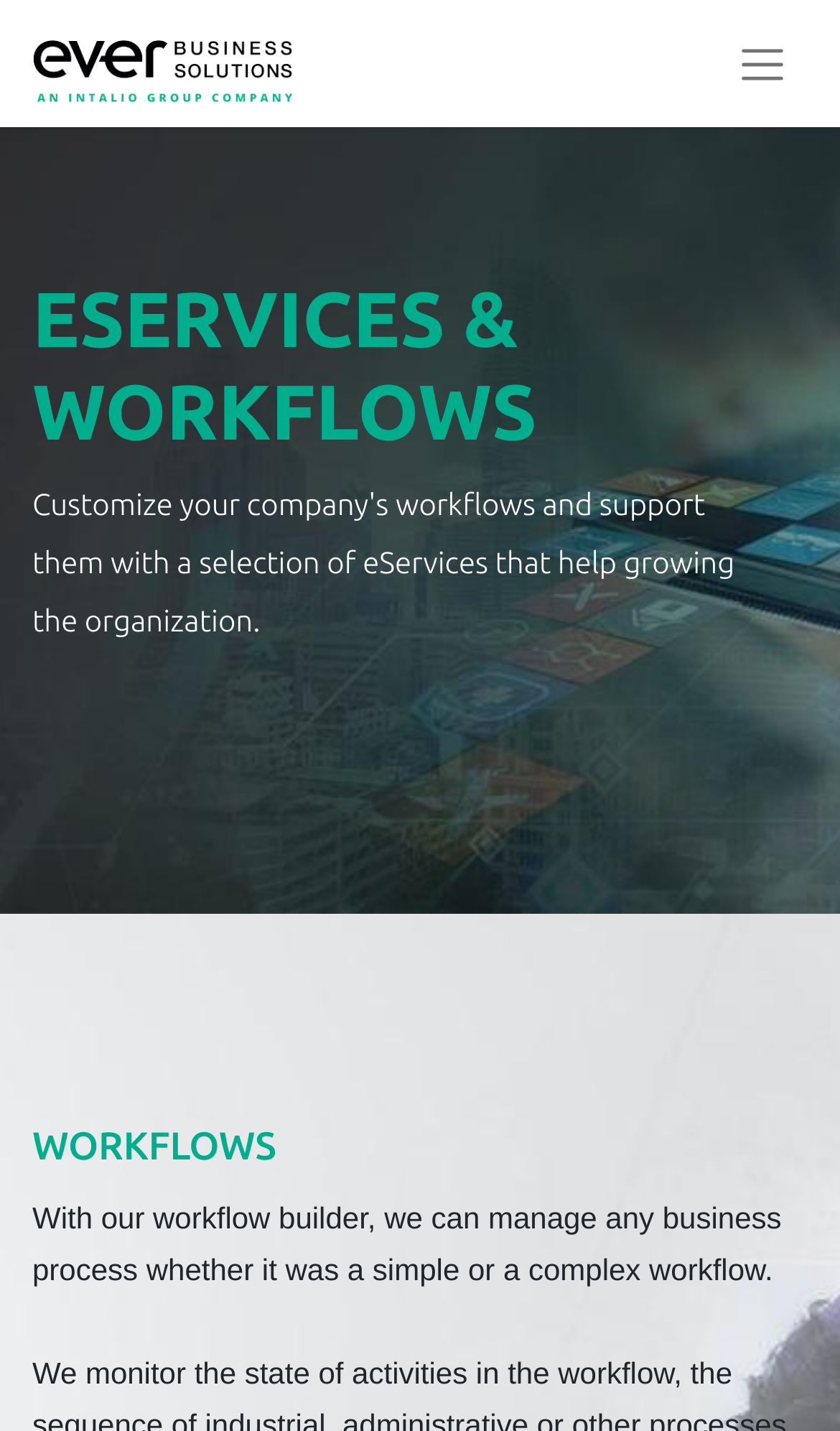Provide a one-word or short-phrase response to the question:
What is the main topic of the webpage?

eServices and Workflows